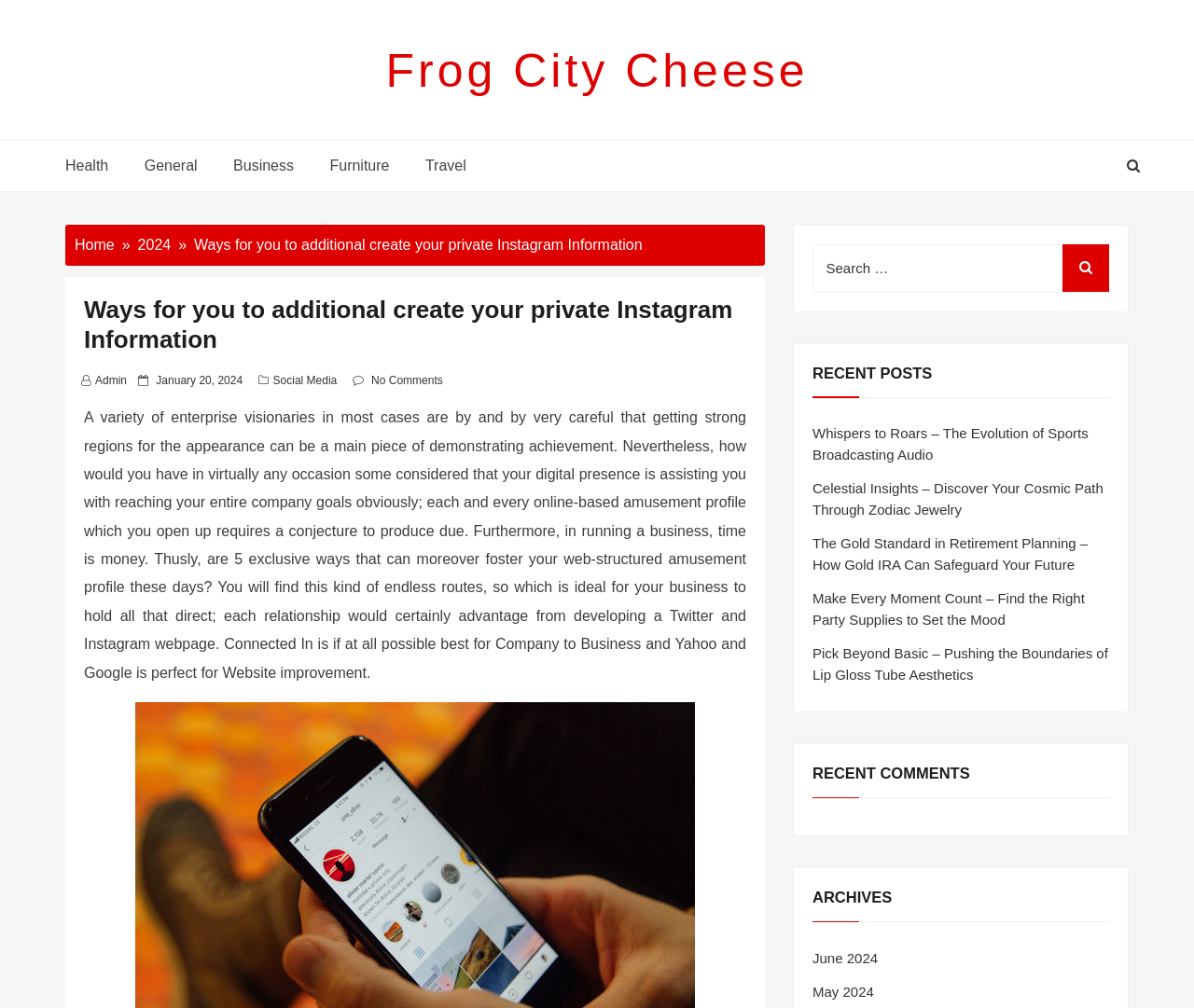Please provide a one-word or phrase answer to the question: 
What is the name of the website?

Frog City Cheese